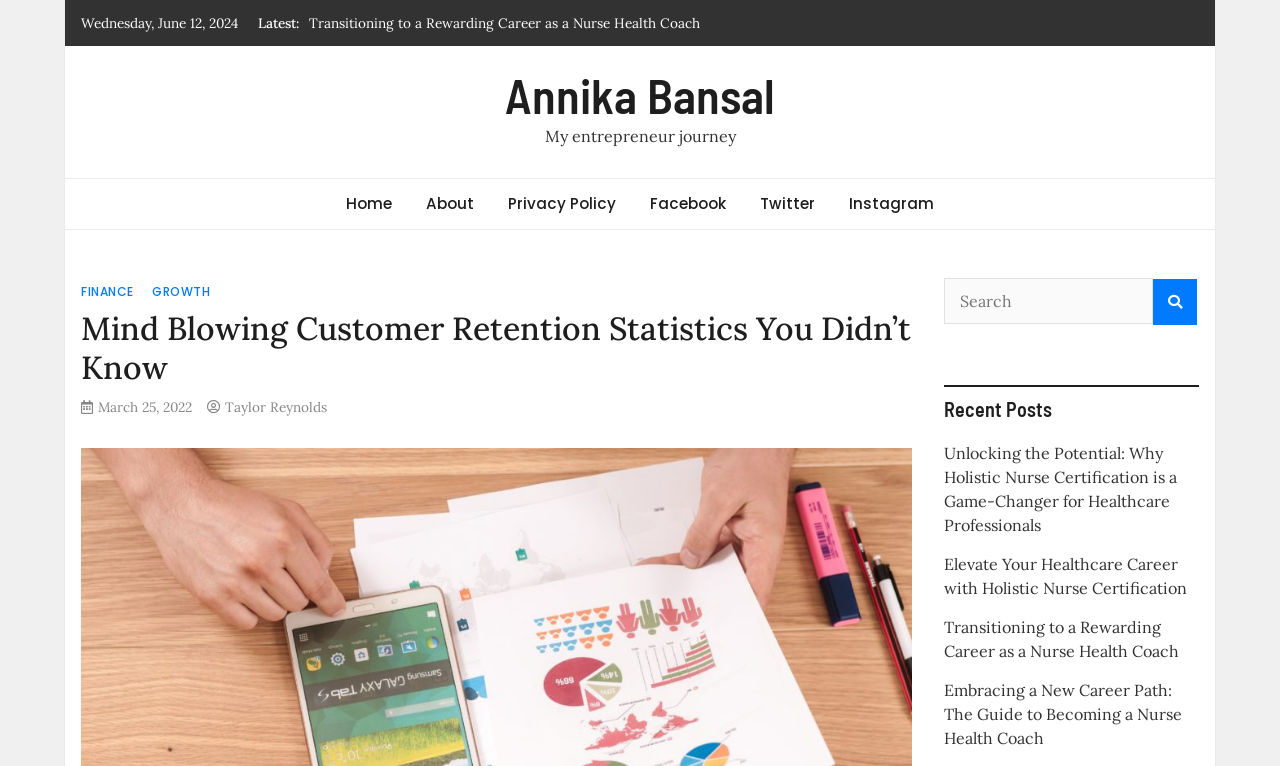Please find the bounding box coordinates for the clickable element needed to perform this instruction: "Check recent posts".

[0.737, 0.502, 0.937, 0.549]